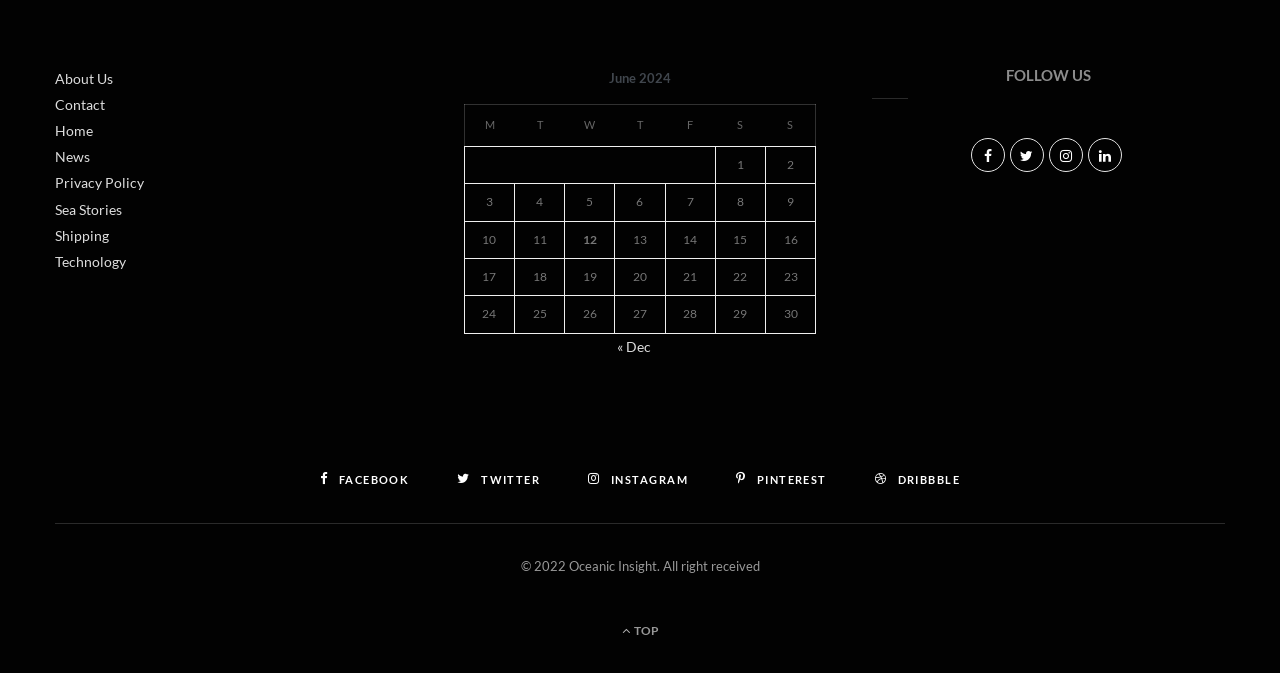Please identify the coordinates of the bounding box that should be clicked to fulfill this instruction: "Click on About Us".

[0.043, 0.104, 0.088, 0.129]